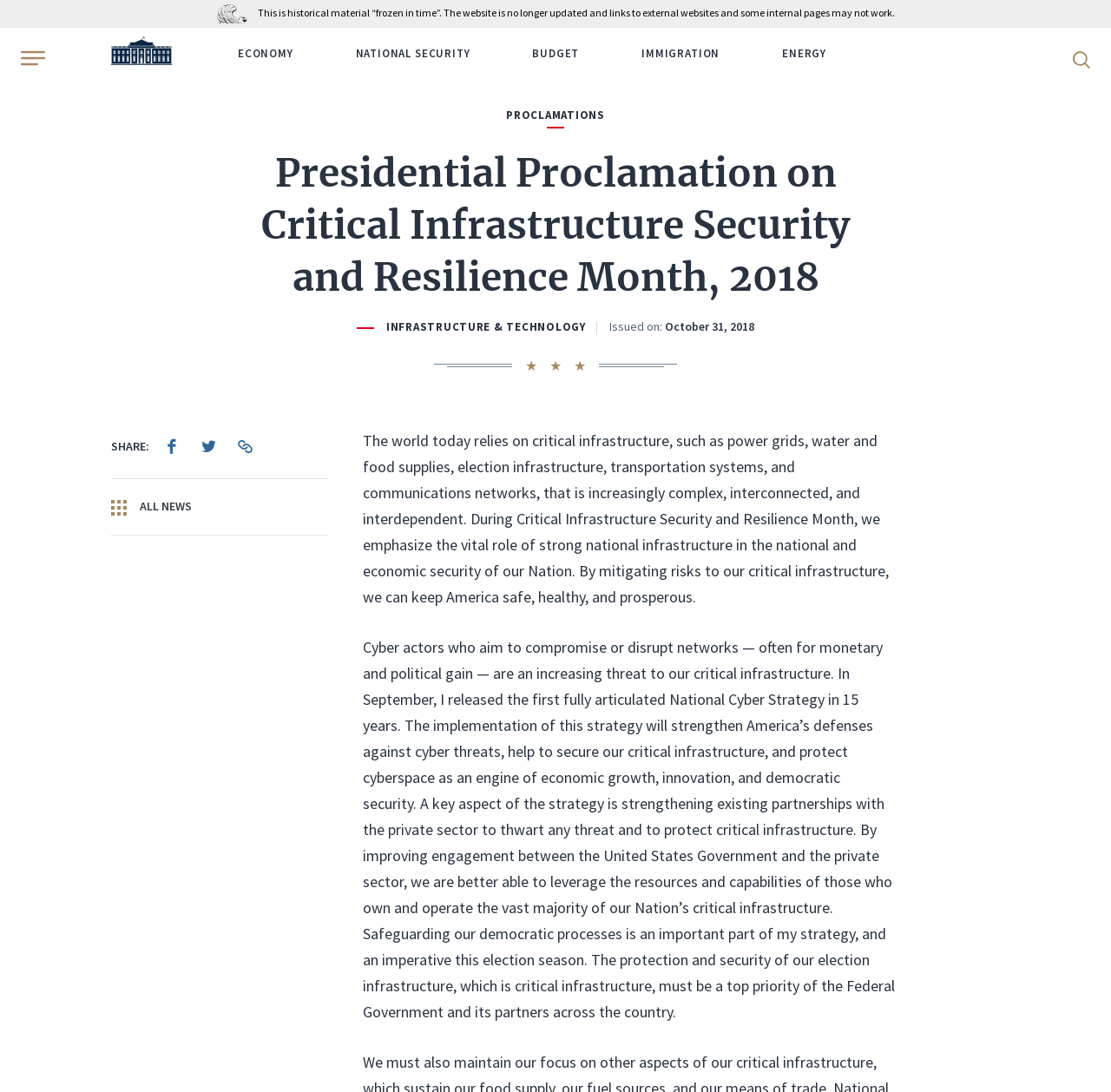Pinpoint the bounding box coordinates of the element you need to click to execute the following instruction: "Read about Presidential Proclamation on Critical Infrastructure Security and Resilience Month, 2018". The bounding box should be represented by four float numbers between 0 and 1, in the format [left, top, right, bottom].

[0.199, 0.135, 0.801, 0.278]